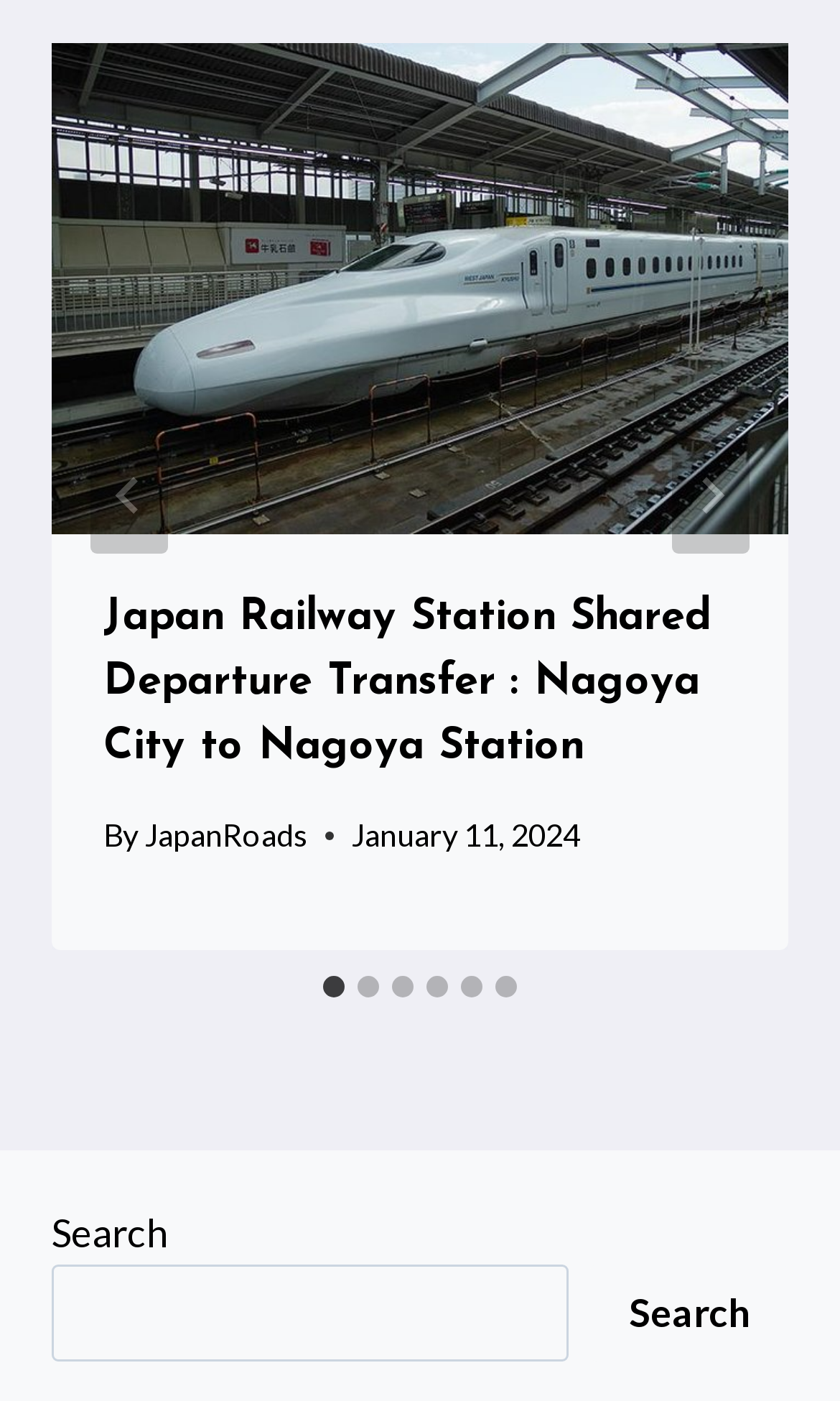Determine the bounding box coordinates of the element that should be clicked to execute the following command: "Search".

None